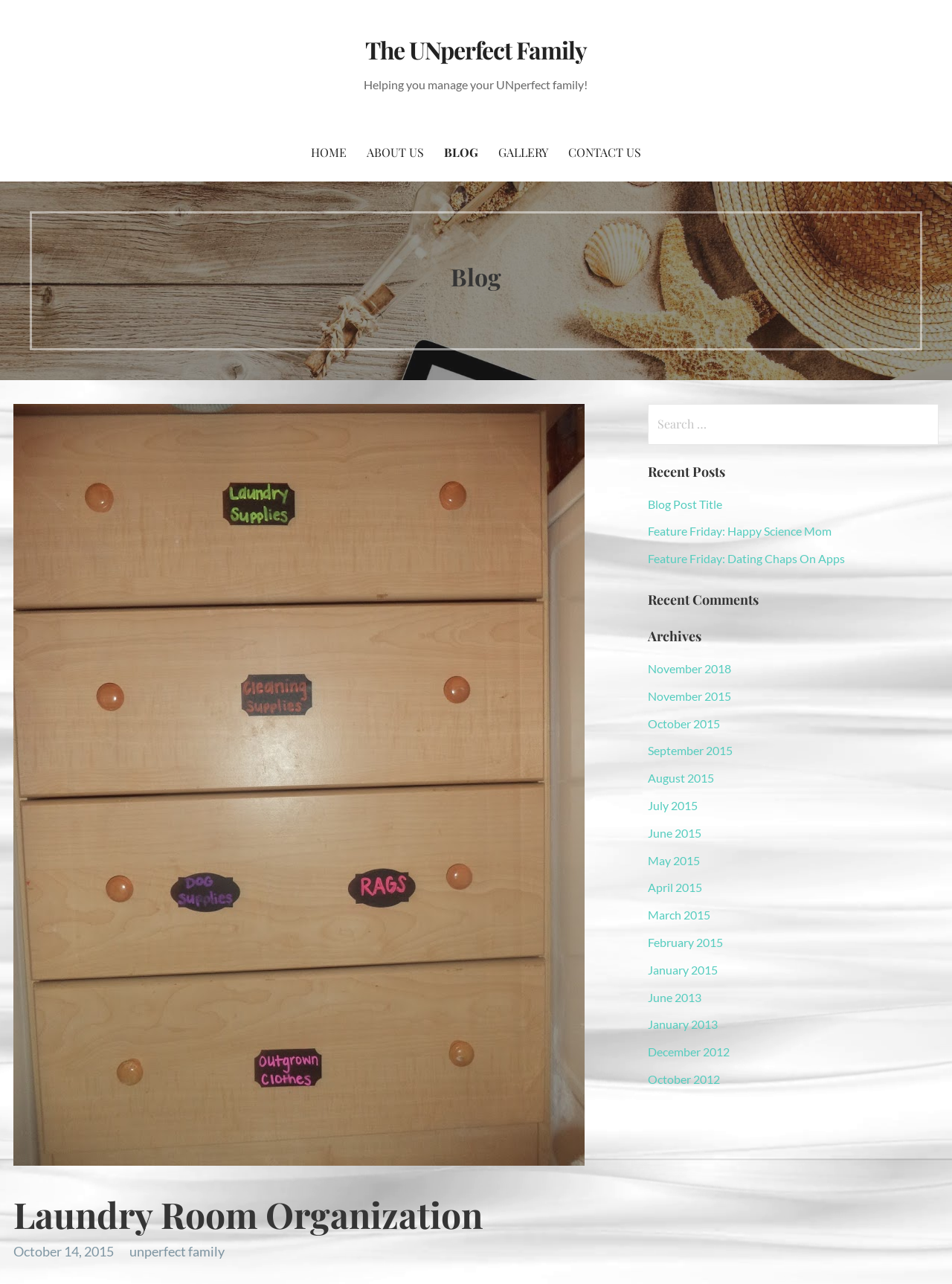Using the information in the image, give a comprehensive answer to the question: 
What is the purpose of the search box?

The search box is located in the right sidebar of the webpage, and it has a label 'Search for:' next to it, indicating that it is used to search the blog for specific content.